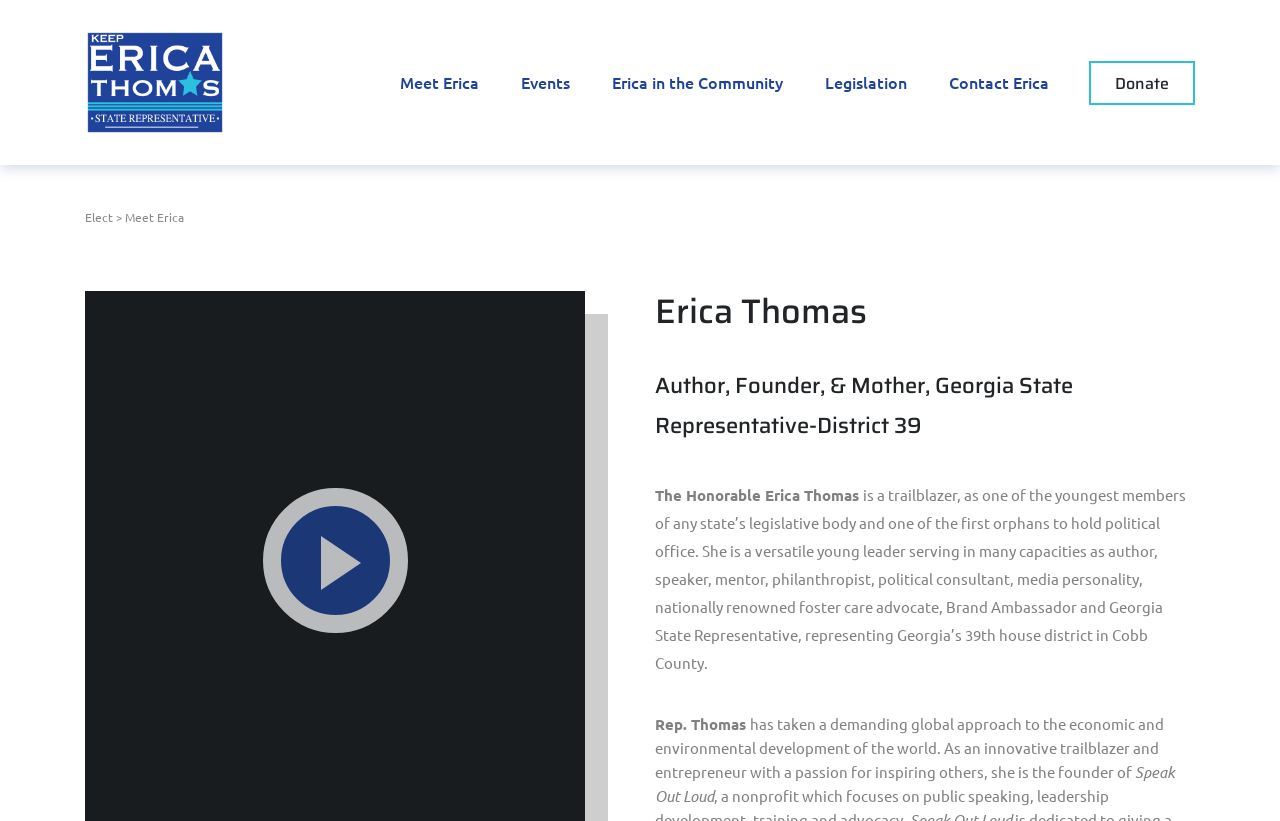From the element description Meet Erica, predict the bounding box coordinates of the UI element. The coordinates must be specified in the format (top-left x, top-left y, bottom-right x, bottom-right y) and should be within the 0 to 1 range.

[0.296, 0.071, 0.391, 0.13]